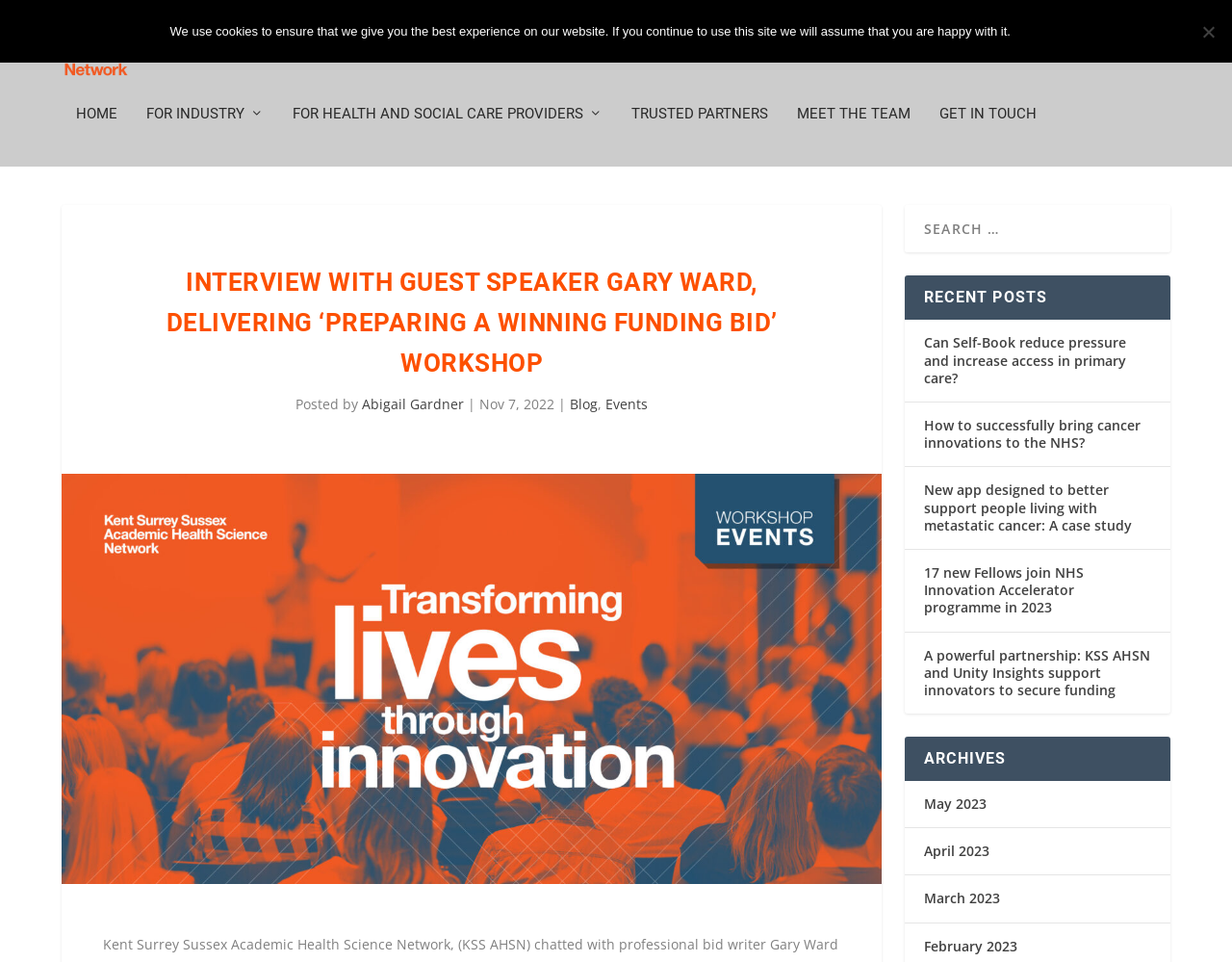Find the bounding box coordinates of the element you need to click on to perform this action: 'Read the recent post about cancer innovations'. The coordinates should be represented by four float values between 0 and 1, in the format [left, top, right, bottom].

[0.75, 0.432, 0.926, 0.47]